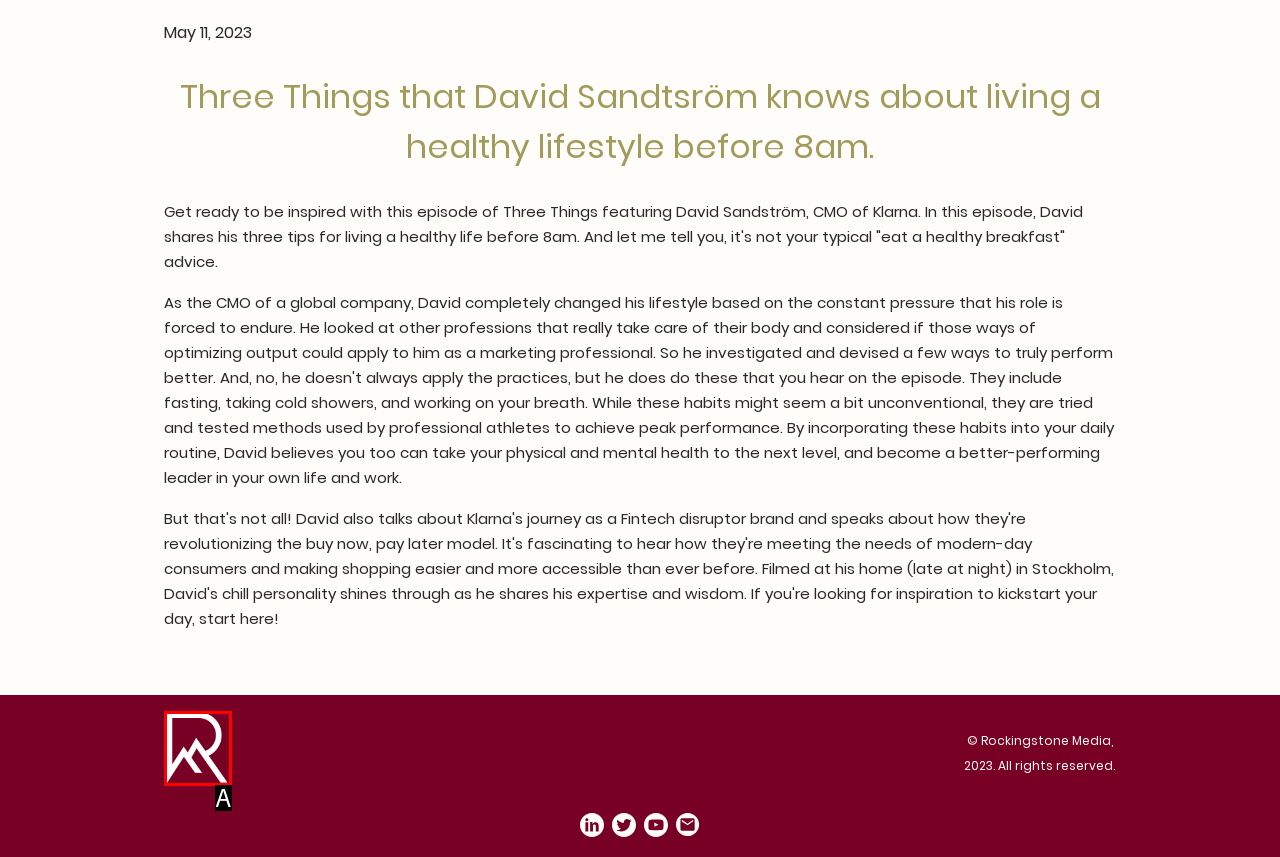Given the description: alt="Logo", choose the HTML element that matches it. Indicate your answer with the letter of the option.

A